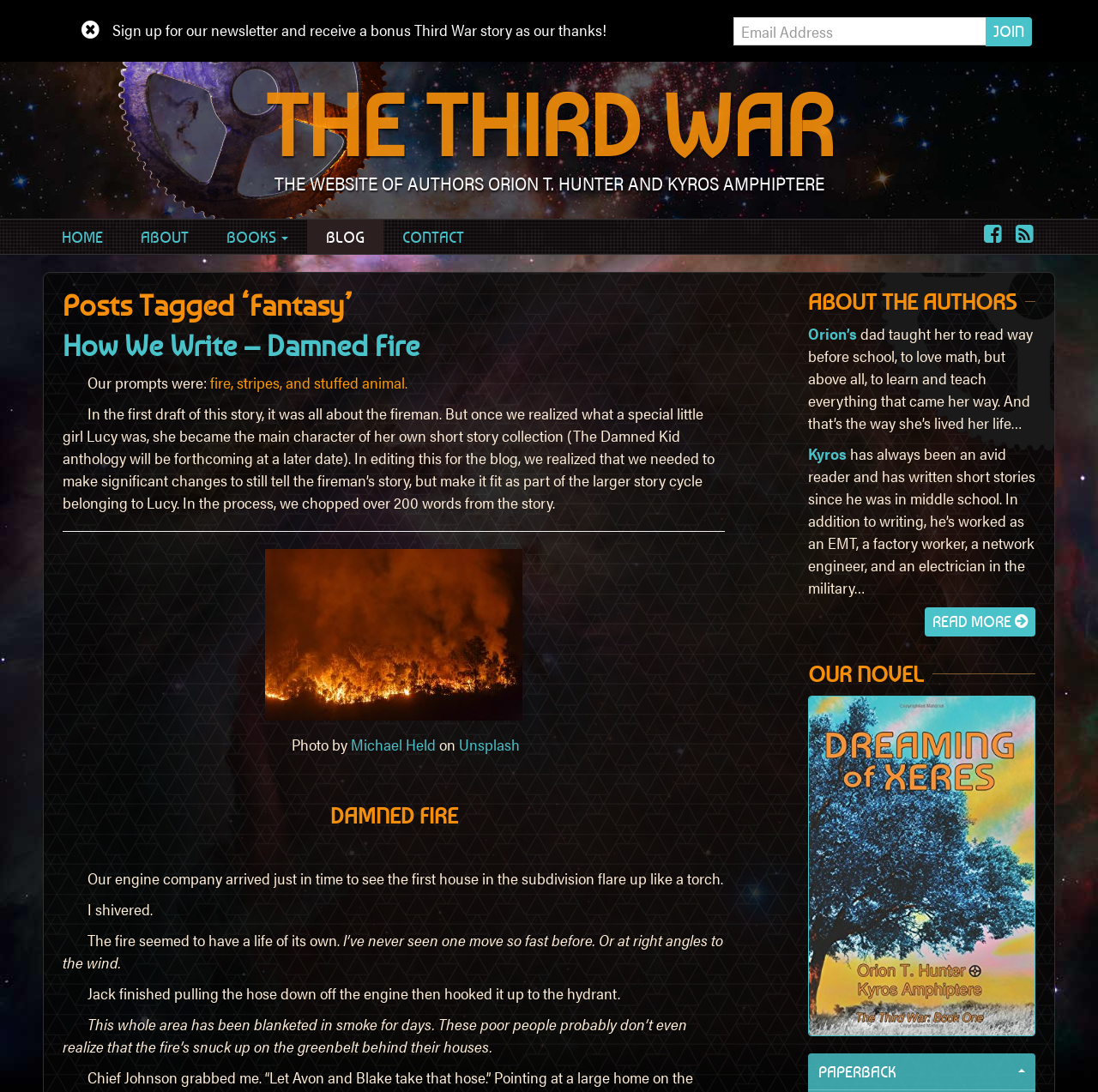Can you find the bounding box coordinates for the element that needs to be clicked to execute this instruction: "Read more about the authors"? The coordinates should be given as four float numbers between 0 and 1, i.e., [left, top, right, bottom].

[0.842, 0.556, 0.943, 0.583]